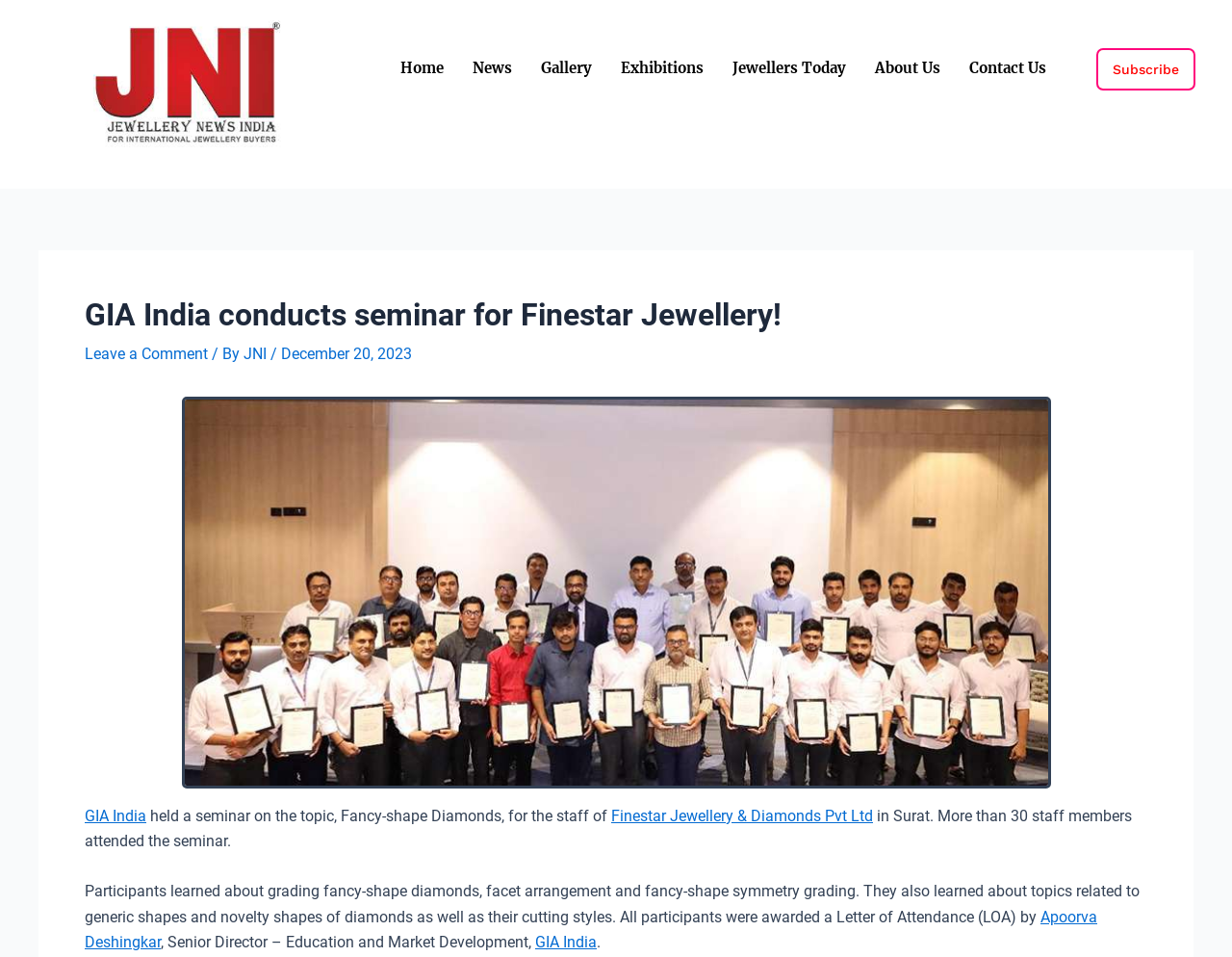What is the topic of the seminar?
Based on the visual content, answer with a single word or a brief phrase.

Fancy-shape Diamonds